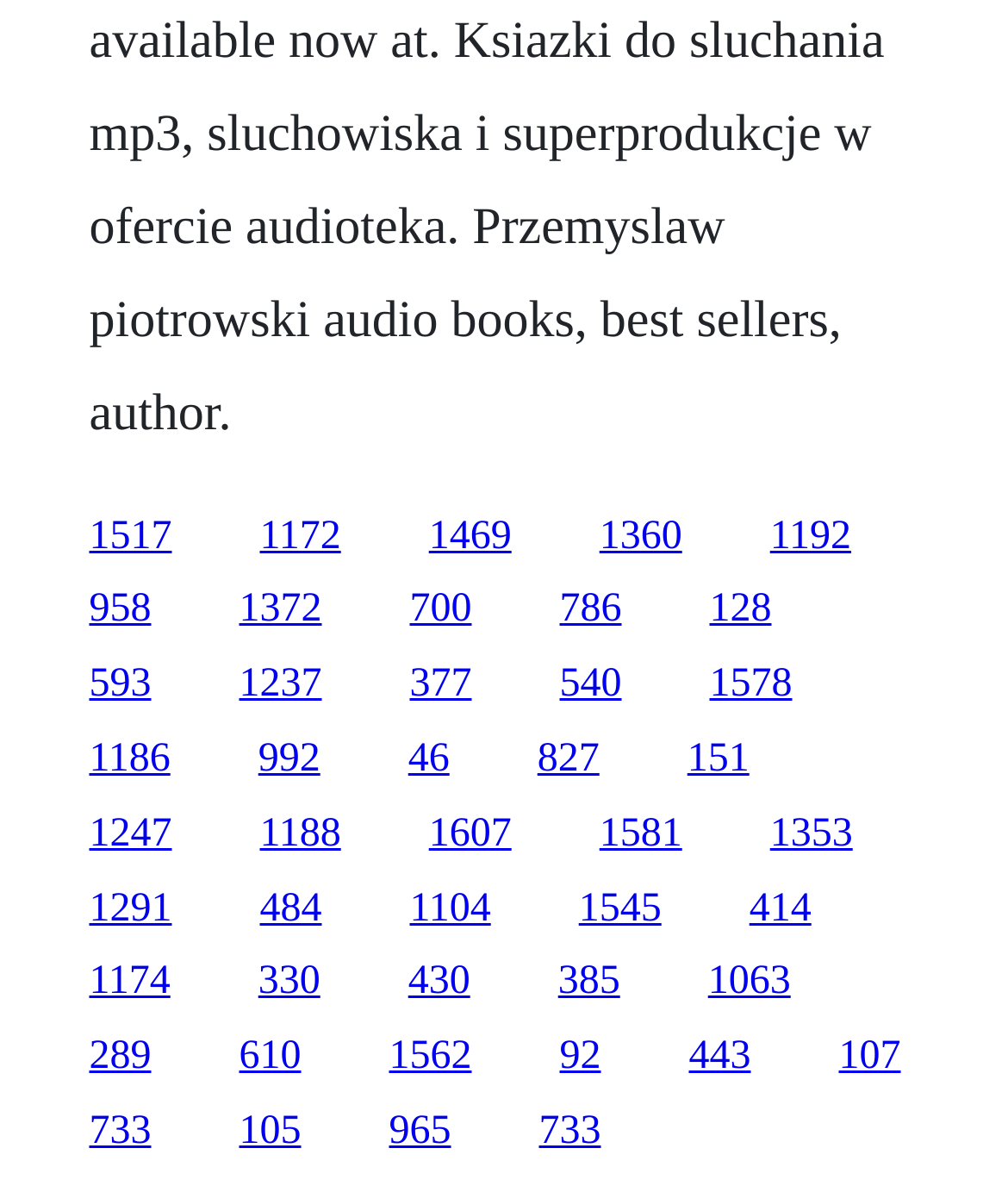Determine the bounding box coordinates for the area that should be clicked to carry out the following instruction: "Go to Categories".

None